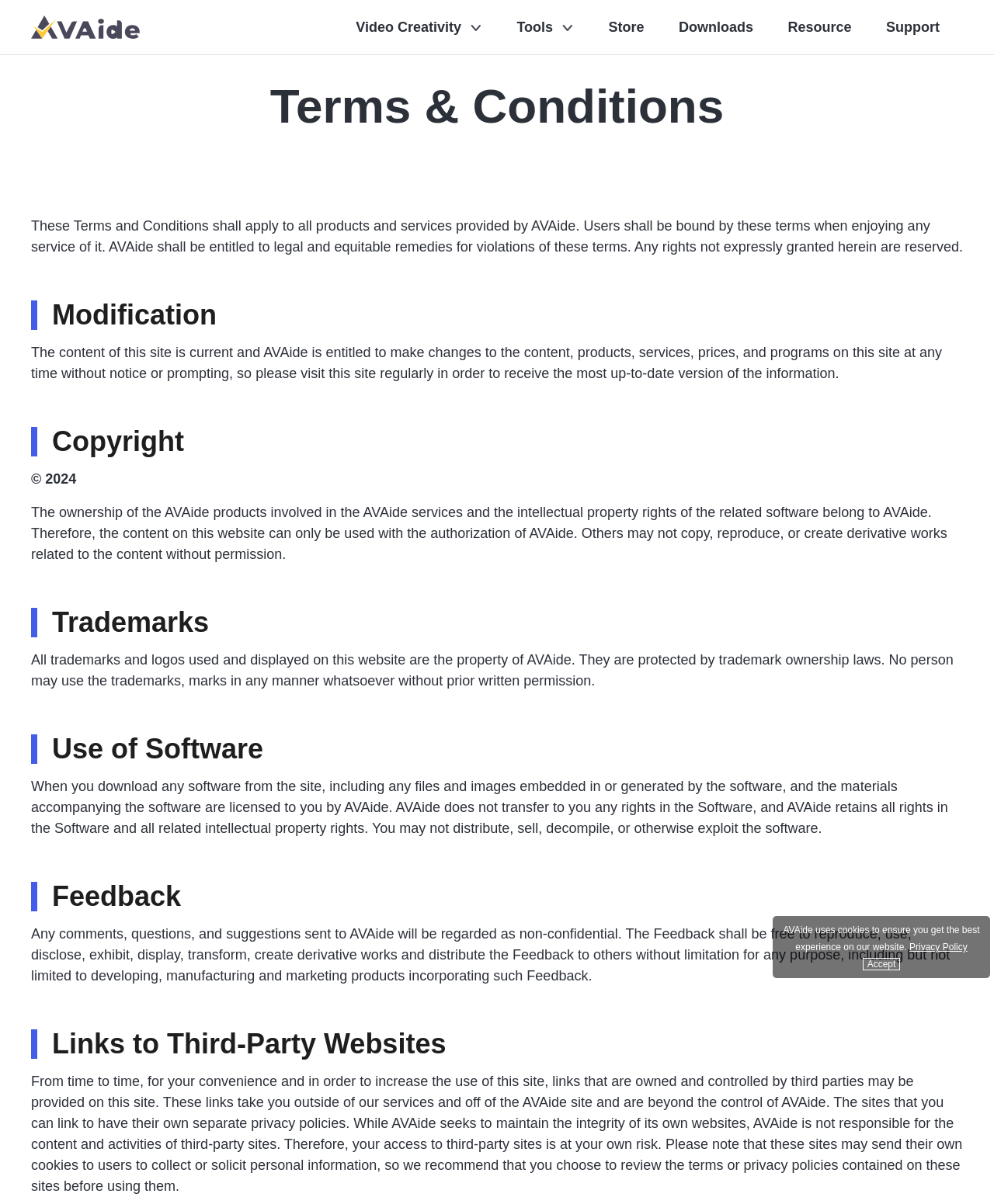Create an elaborate caption for the webpage.

The webpage is dedicated to the terms and conditions of AVAide, a company that provides products and services. At the top left corner, there is an Avaide logo, which is an image linked to the company's website. Next to the logo, there are several navigation links, including "Video Creativity", "Tools", "Store", "Downloads", "Resource", and "Support".

Below the navigation links, there is a heading that reads "Terms & Conditions", followed by a paragraph of text that explains the scope of the terms and conditions. The text is divided into several sections, each with its own heading, including "Modification", "Copyright", "Trademarks", "Use of Software", "Feedback", and "Links to Third-Party Websites". Each section provides detailed information about the specific topic.

On the bottom right corner of the page, there is a notice about the use of cookies on the website, along with a link to the "Privacy Policy" and an "Accept" button. Overall, the webpage is a comprehensive resource for understanding the terms and conditions of using AVAide's products and services.